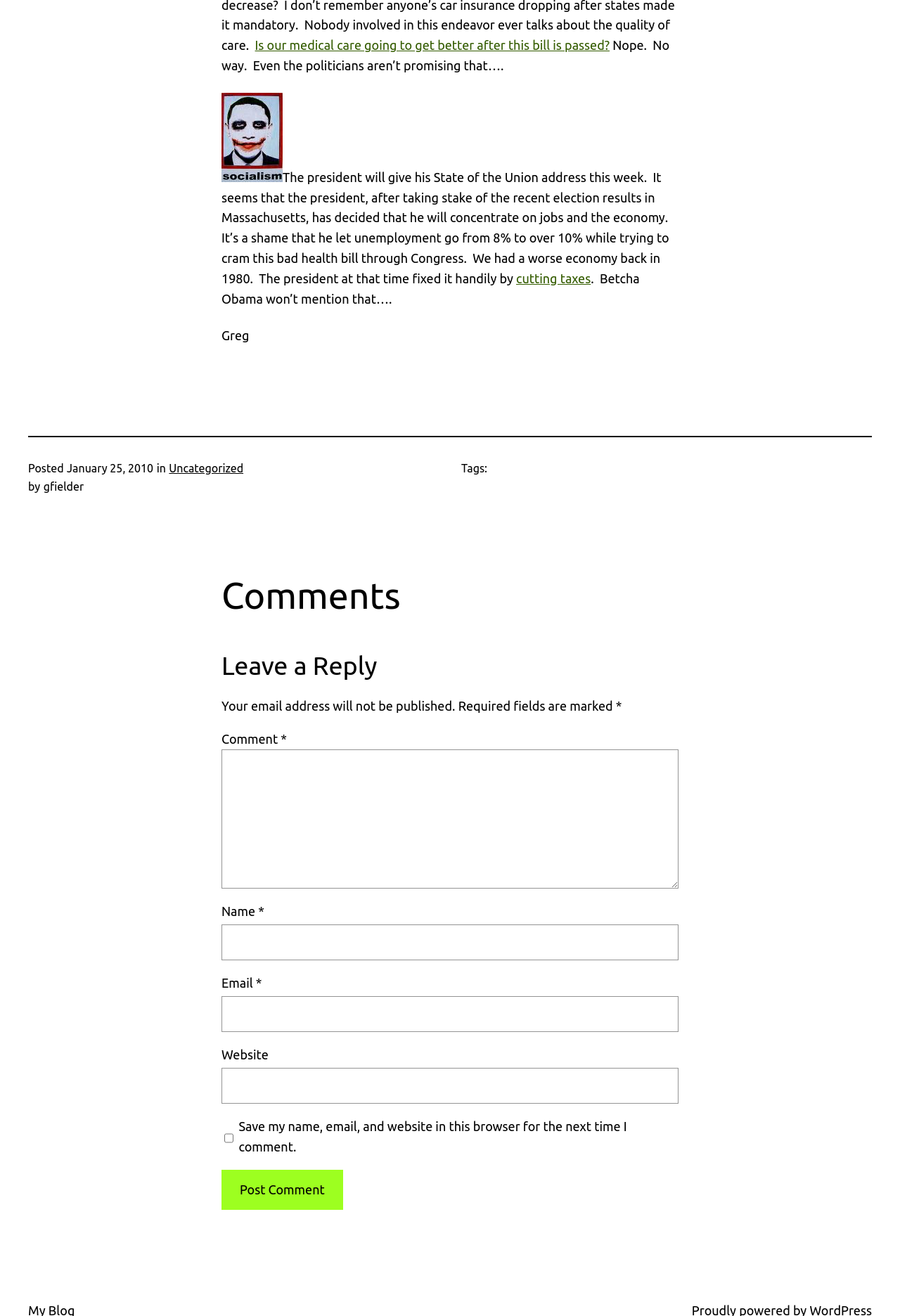Pinpoint the bounding box coordinates of the element that must be clicked to accomplish the following instruction: "Click the link to read more about the State of the Union address". The coordinates should be in the format of four float numbers between 0 and 1, i.e., [left, top, right, bottom].

[0.246, 0.129, 0.314, 0.14]